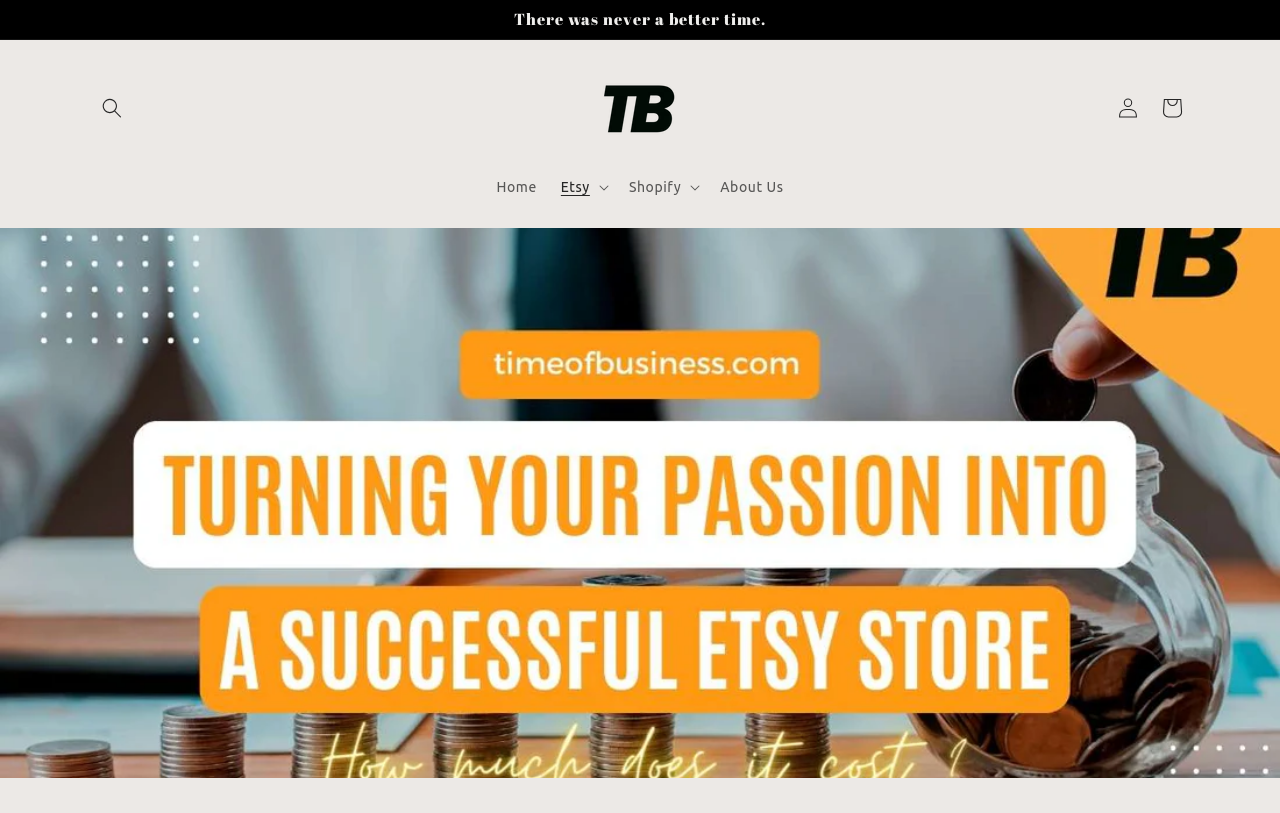Please find the bounding box coordinates of the element that you should click to achieve the following instruction: "Go to TimeofBusiness homepage". The coordinates should be presented as four float numbers between 0 and 1: [left, top, right, bottom].

[0.463, 0.074, 0.537, 0.191]